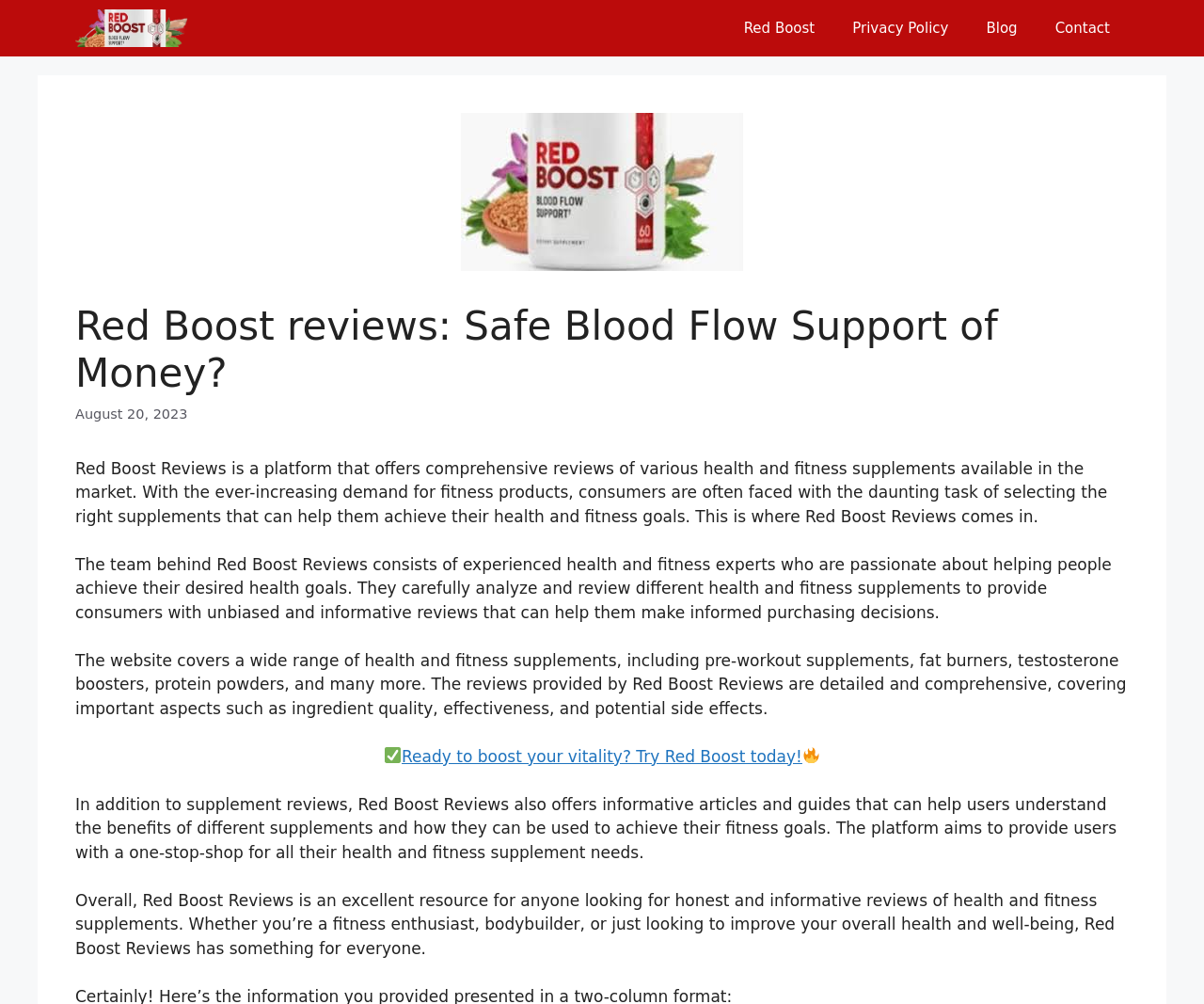What type of experts are behind Red Boost Reviews?
Use the screenshot to answer the question with a single word or phrase.

Health and fitness experts